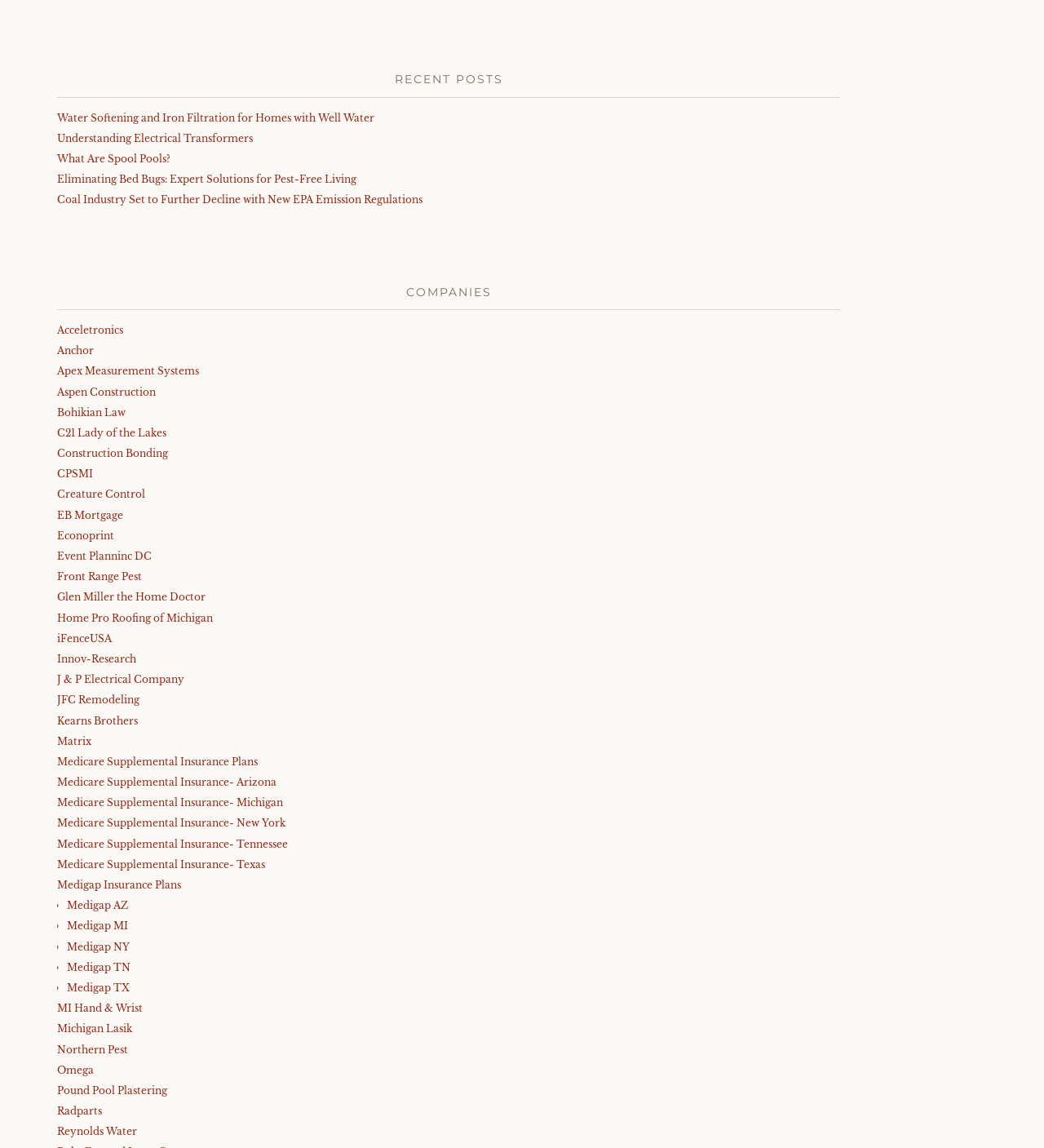Can you specify the bounding box coordinates for the region that should be clicked to fulfill this instruction: "Click on 'Water Softening and Iron Filtration for Homes with Well Water'".

[0.055, 0.097, 0.359, 0.108]